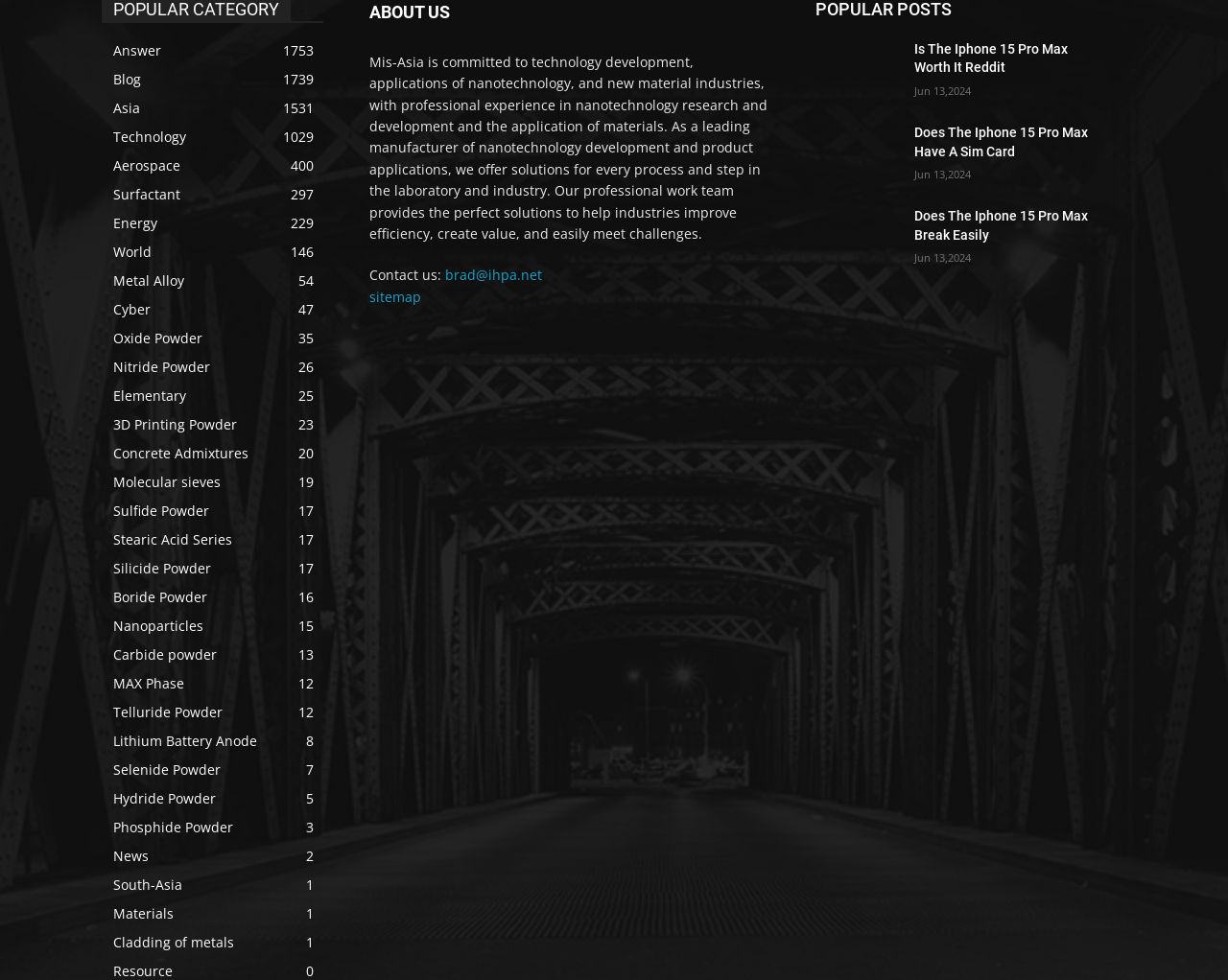Utilize the details in the image to thoroughly answer the following question: What is the date of the articles?

The date of the articles can be found next to each article's heading, which is 'Jun 13, 2024'.